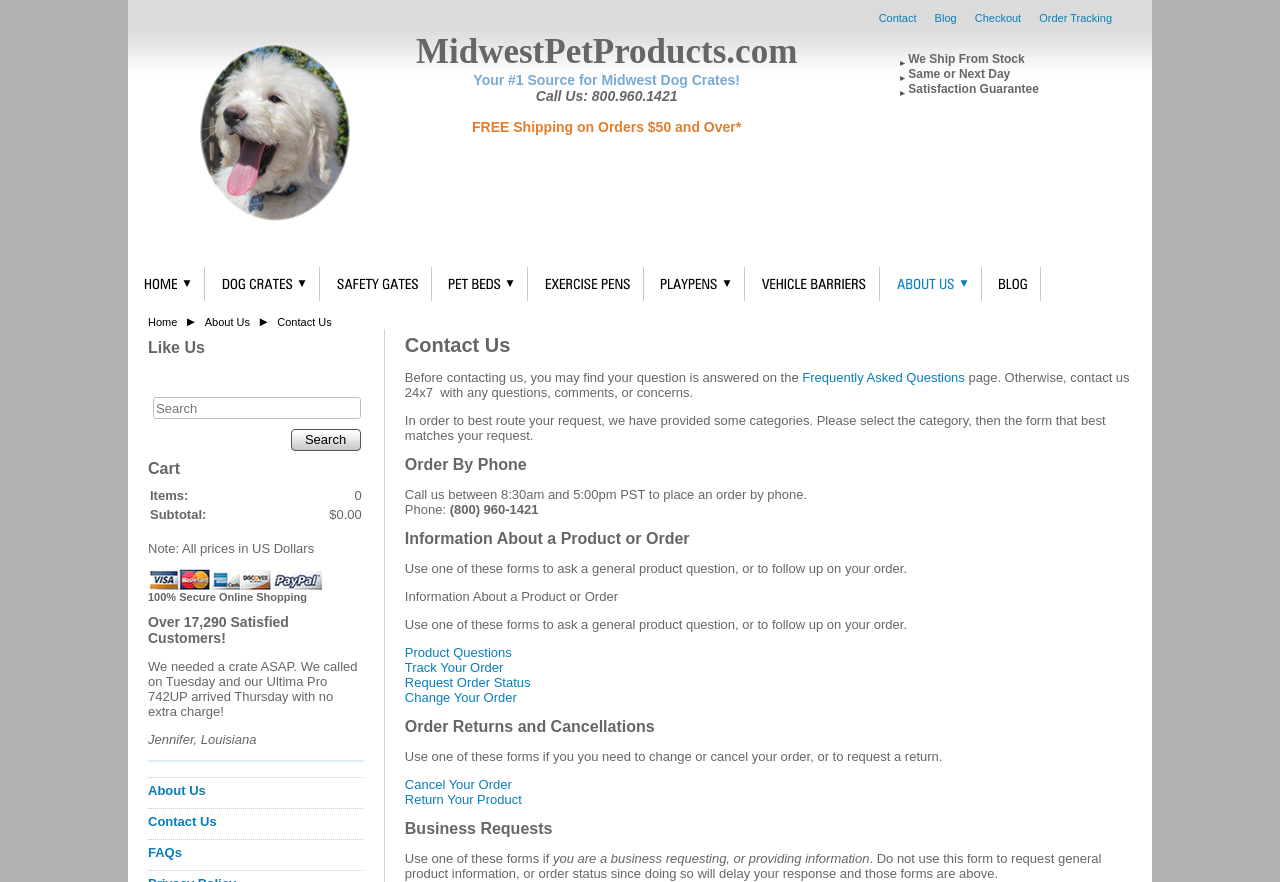Determine the bounding box coordinates for the area you should click to complete the following instruction: "Click on the 'About Us' link".

[0.69, 0.302, 0.767, 0.341]